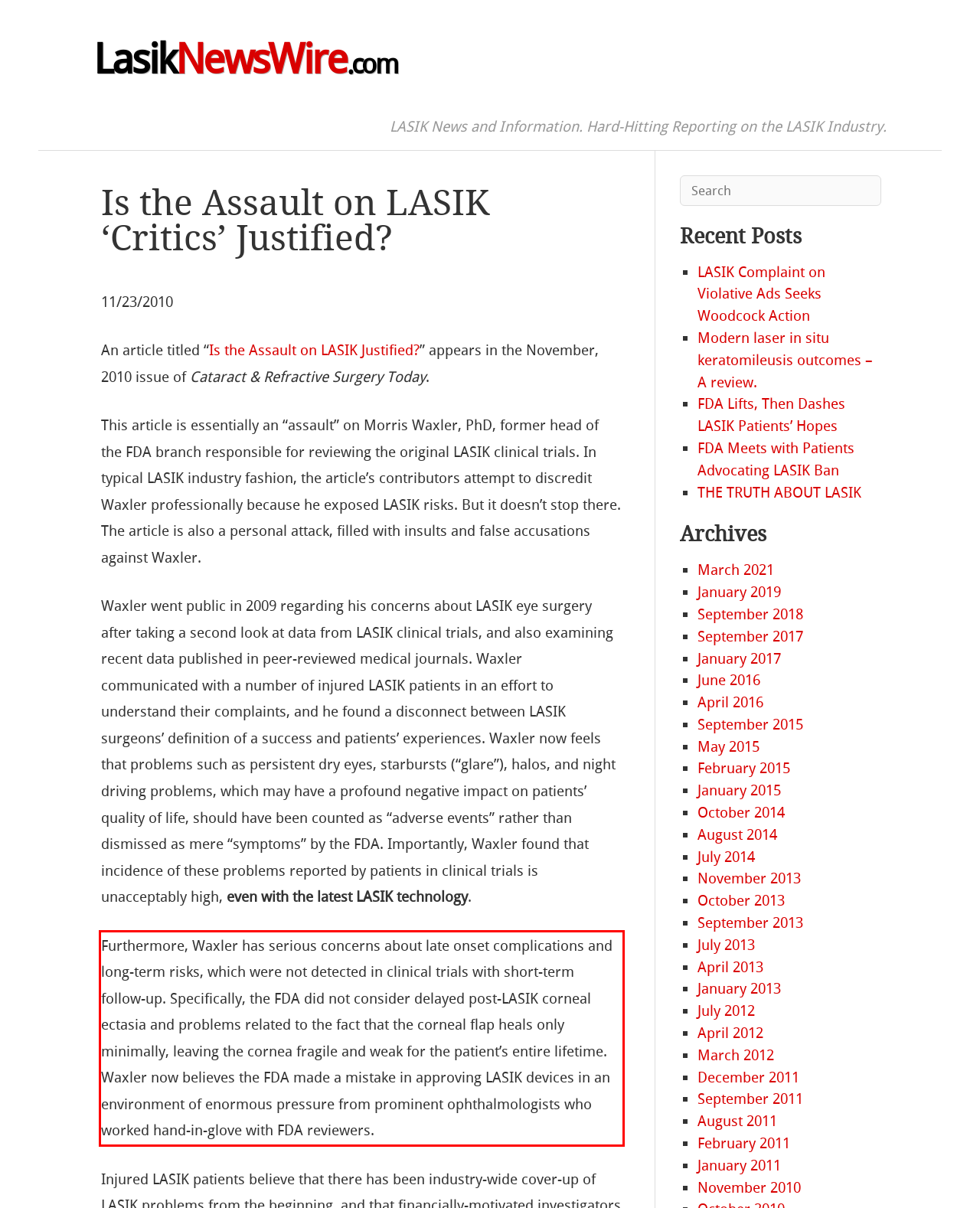Given a screenshot of a webpage containing a red rectangle bounding box, extract and provide the text content found within the red bounding box.

Furthermore, Waxler has serious concerns about late onset complications and long-term risks, which were not detected in clinical trials with short-term follow-up. Specifically, the FDA did not consider delayed post-LASIK corneal ectasia and problems related to the fact that the corneal flap heals only minimally, leaving the cornea fragile and weak for the patient’s entire lifetime. Waxler now believes the FDA made a mistake in approving LASIK devices in an environment of enormous pressure from prominent ophthalmologists who worked hand-in-glove with FDA reviewers.